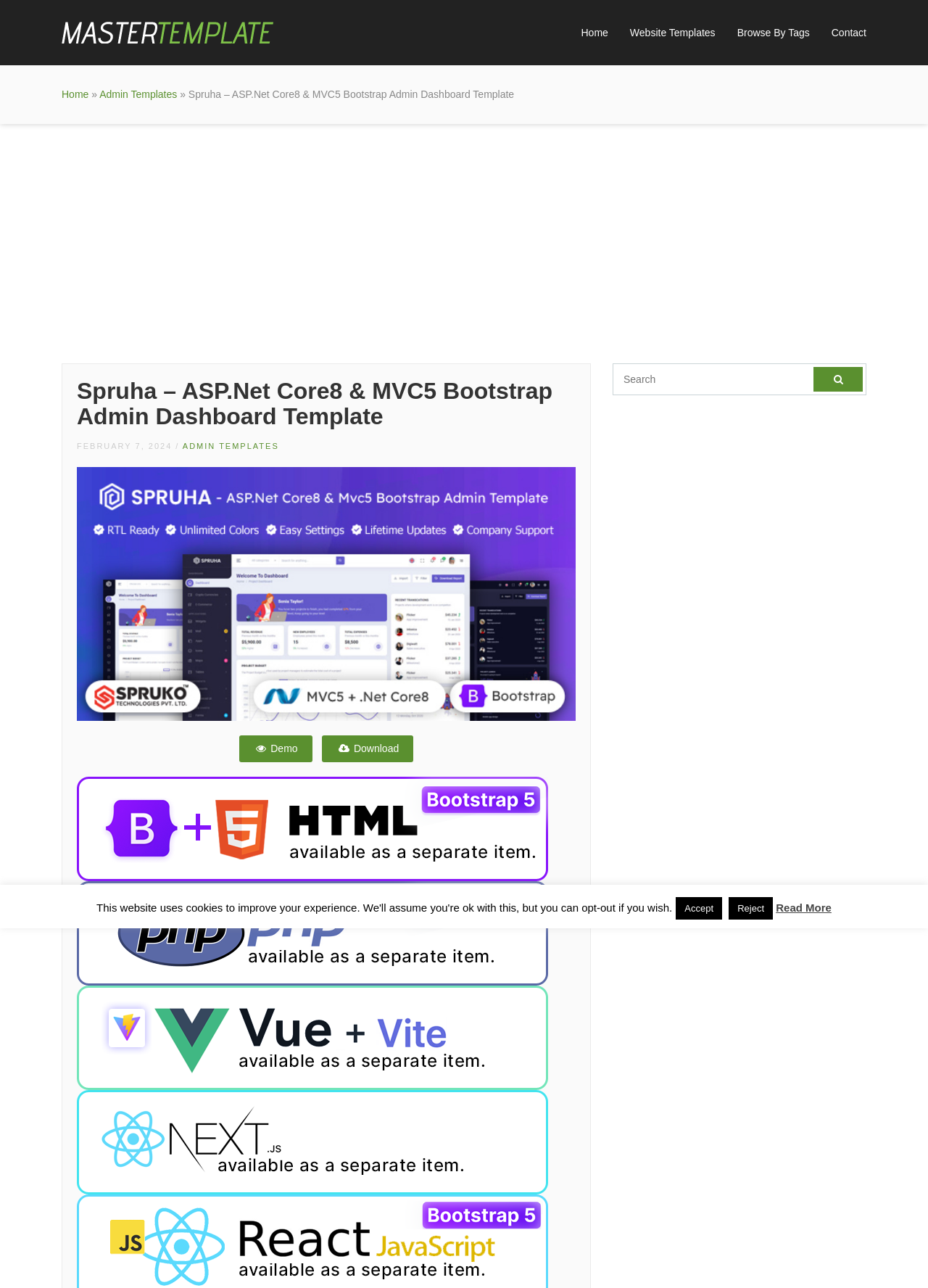Determine the bounding box for the UI element described here: "alt="spruha reactjs admin template"".

[0.083, 0.963, 0.591, 0.972]